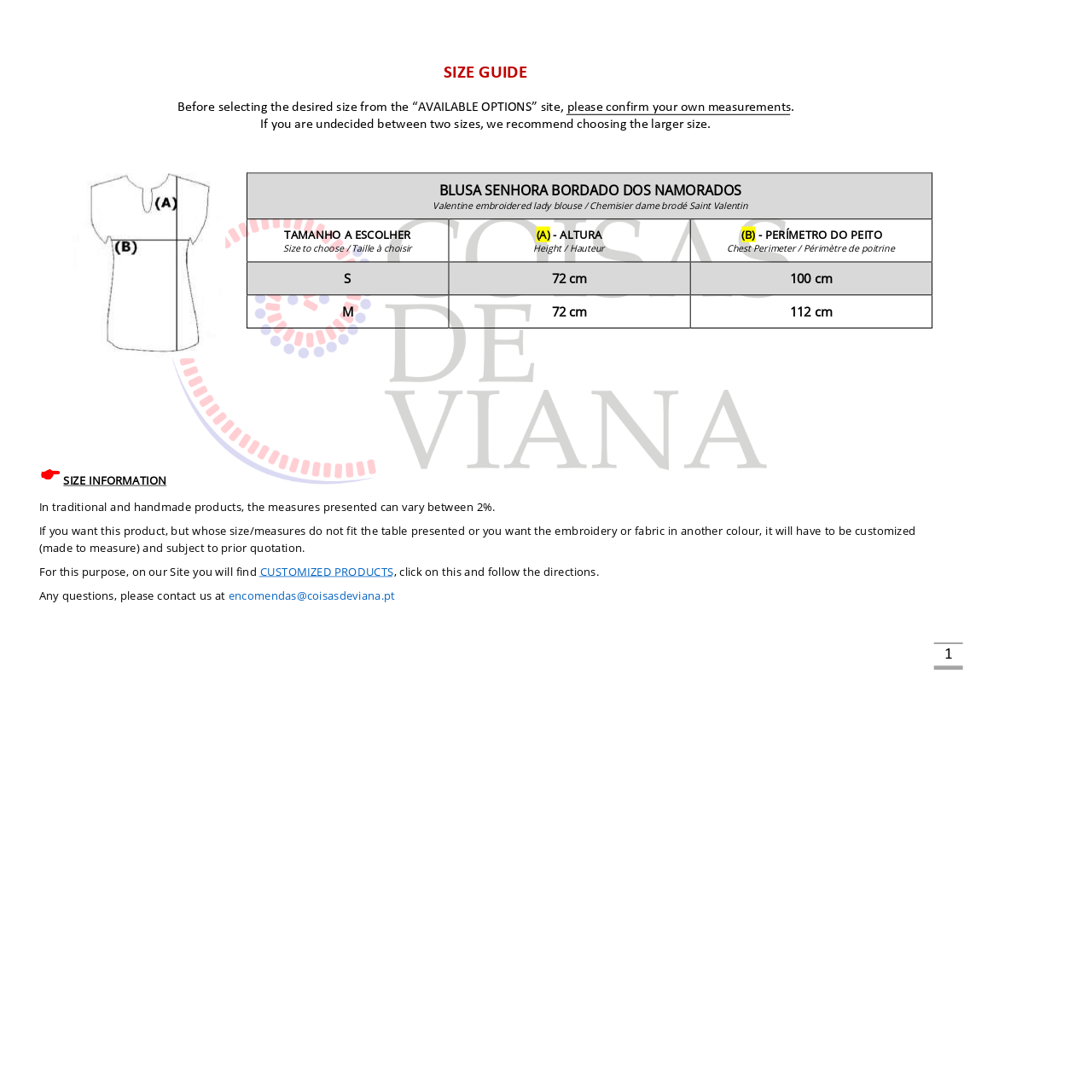Reply to the question with a brief word or phrase: How can I customize a product?

Through the CUSTOMIZED PRODUCTS link